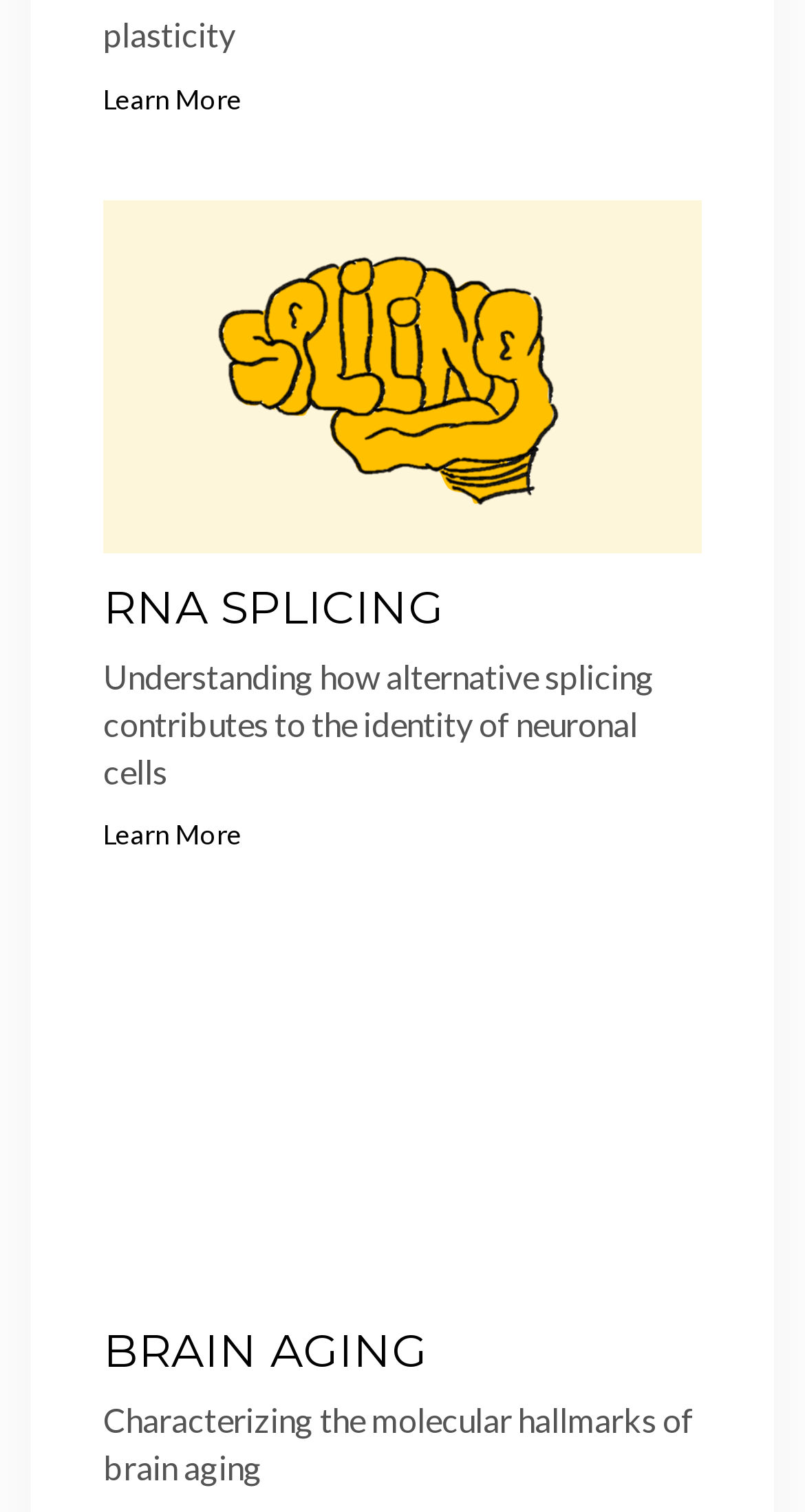What is the theme of the webpage?
Based on the visual information, provide a detailed and comprehensive answer.

The webpage has sections about RNA SPLICING and BRAIN AGING, which are both biological topics, indicating that the theme of the webpage is biology.